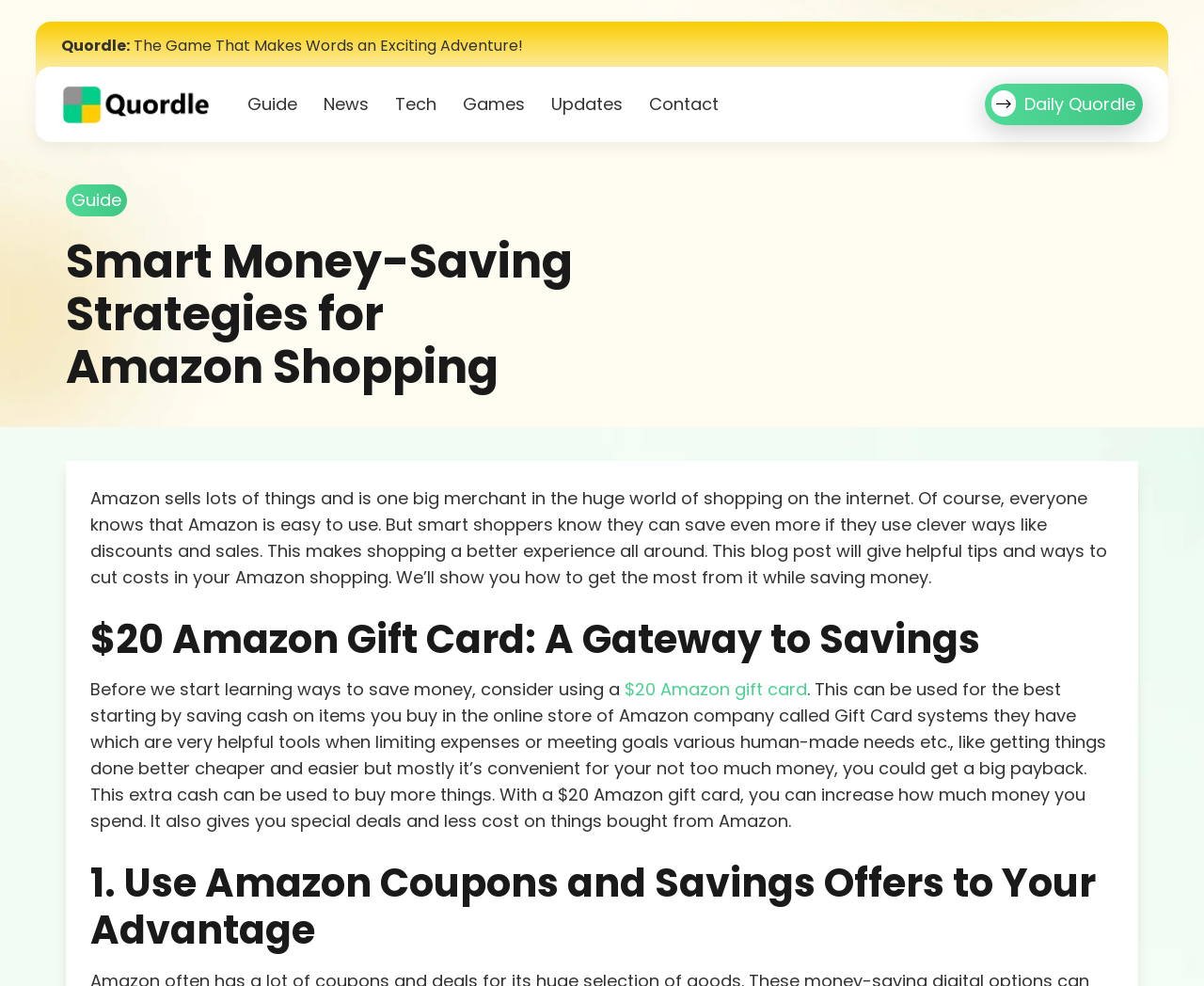Please determine and provide the text content of the webpage's heading.

Smart Money-Saving Strategies for Amazon Shopping